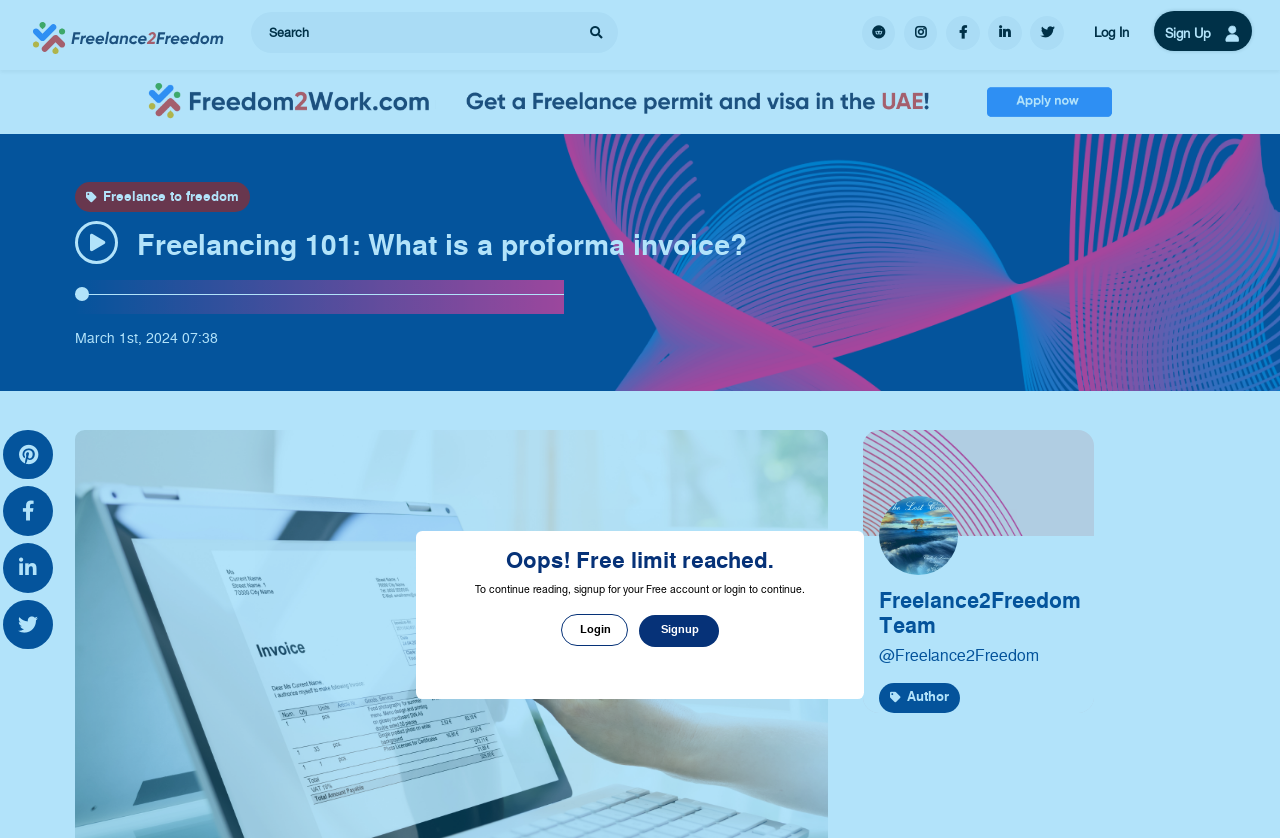Locate the coordinates of the bounding box for the clickable region that fulfills this instruction: "signup for a free account".

[0.624, 0.918, 0.702, 0.965]